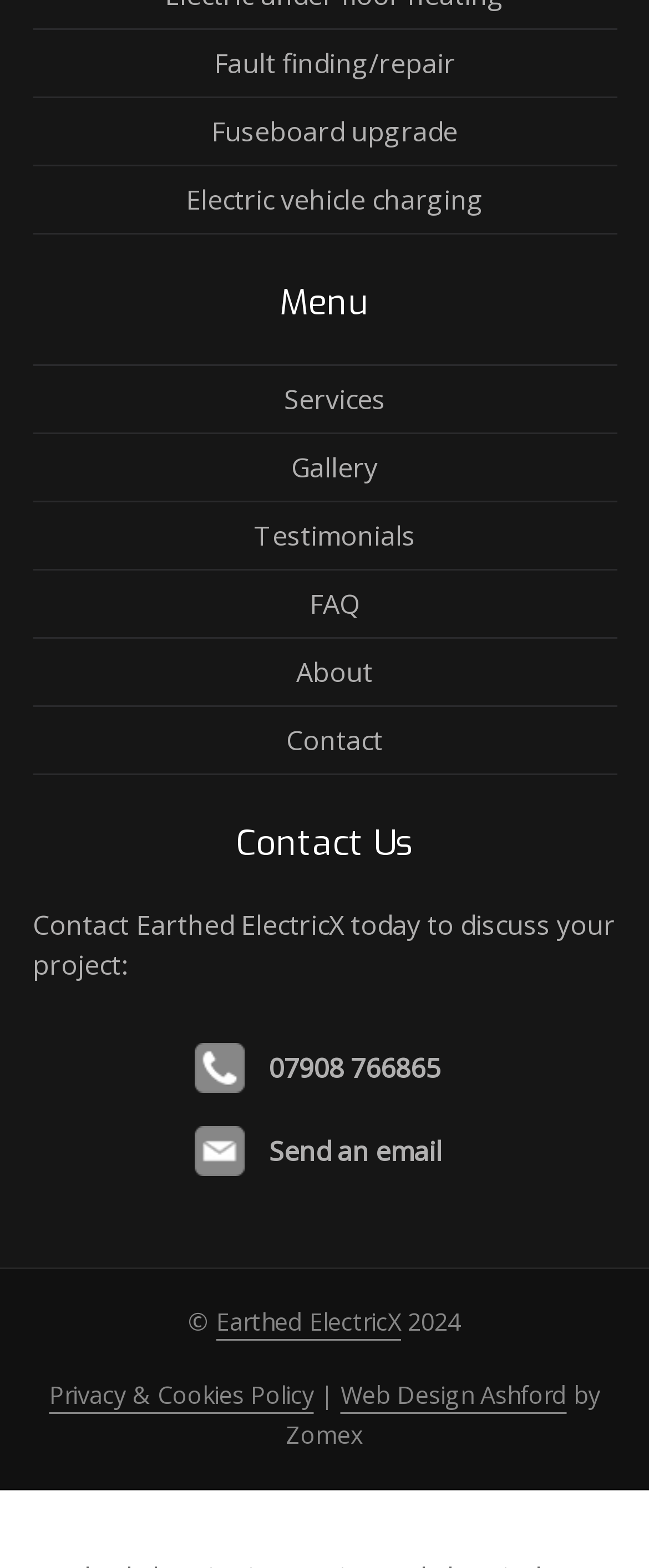What is the purpose of the 'Menu' section?
Give a single word or phrase answer based on the content of the image.

Navigation